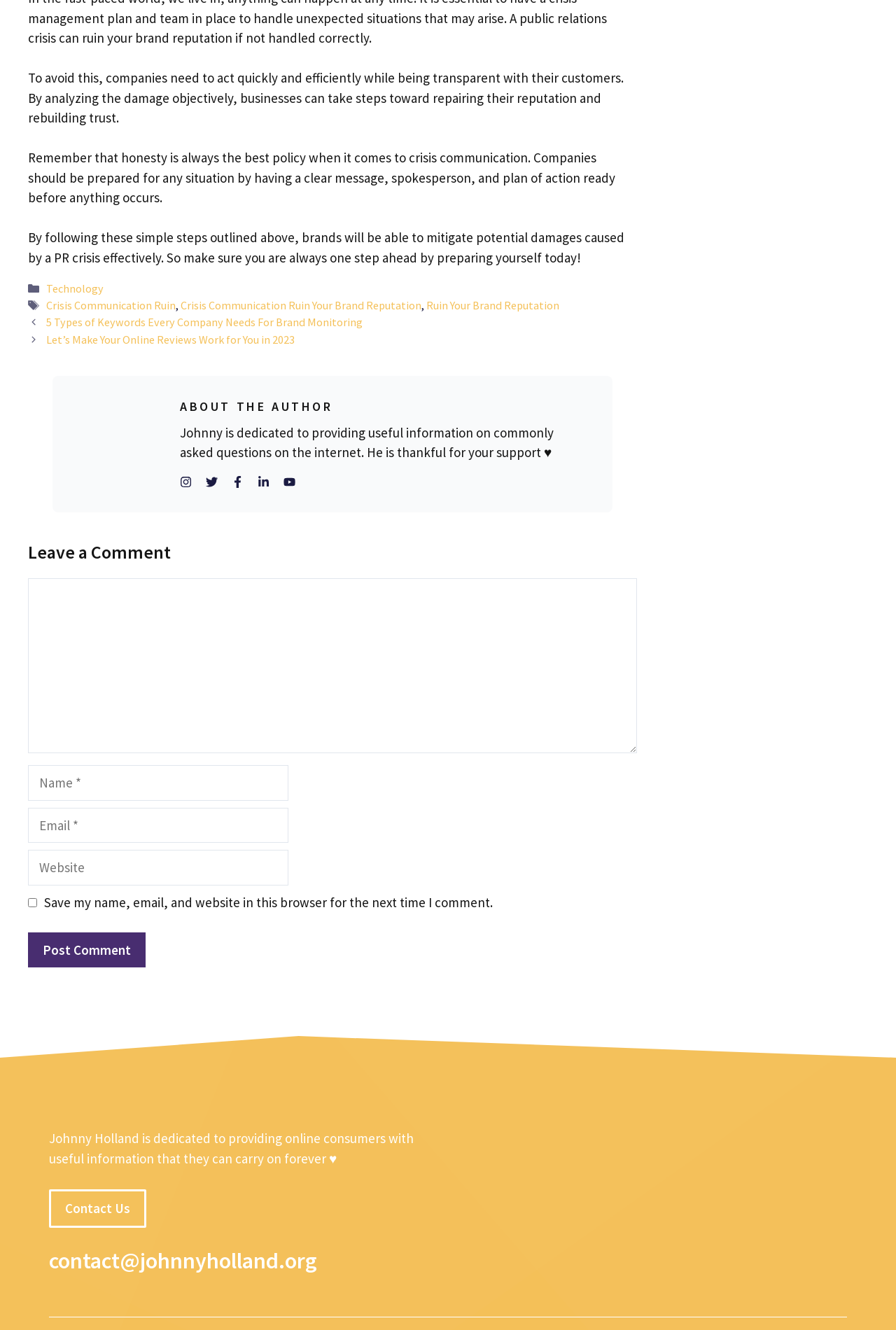Pinpoint the bounding box coordinates of the clickable element needed to complete the instruction: "Click on the '5 Types of Keywords Every Company Needs For Brand Monitoring' link". The coordinates should be provided as four float numbers between 0 and 1: [left, top, right, bottom].

[0.051, 0.237, 0.405, 0.248]